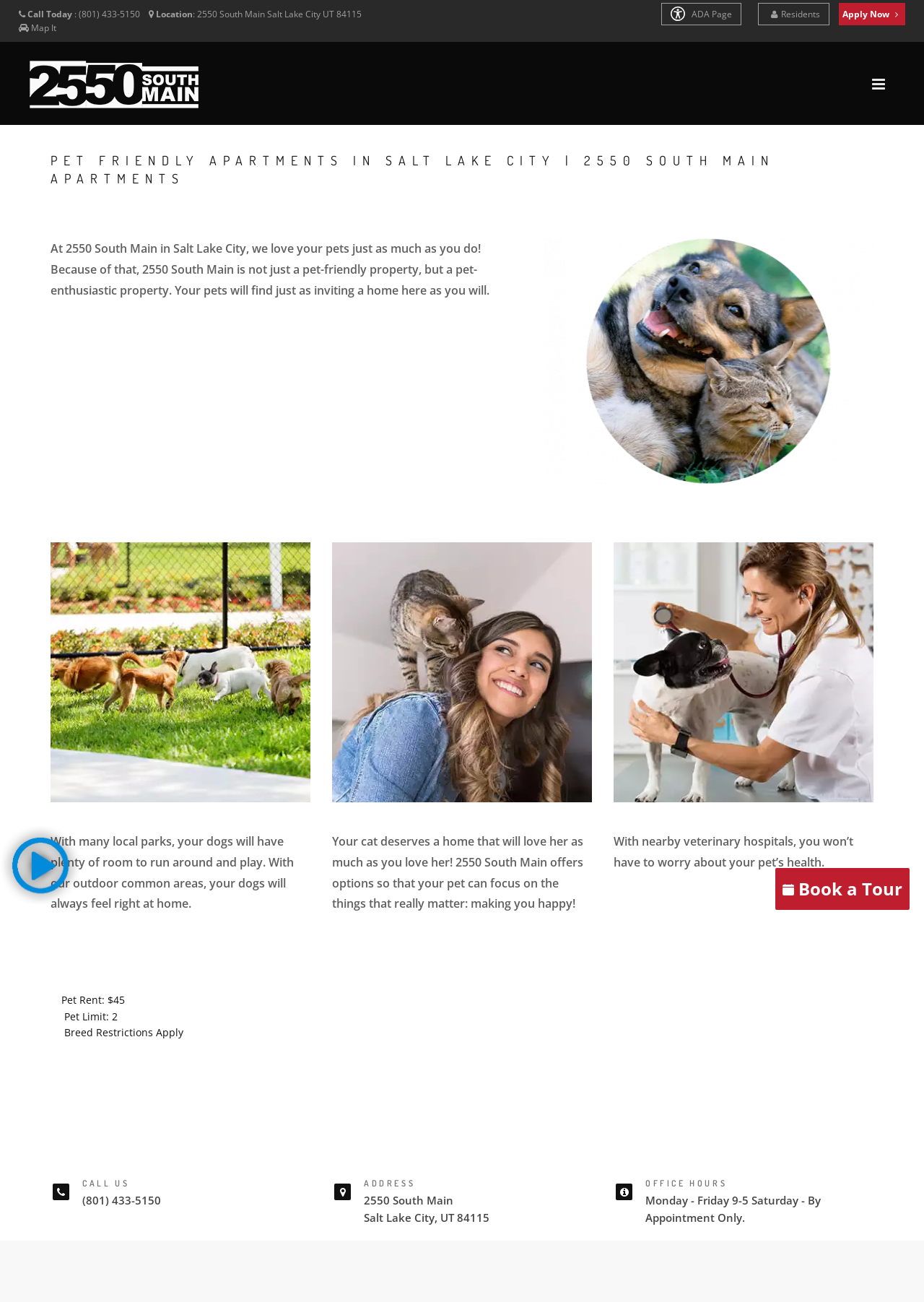Provide the text content of the webpage's main heading.

PET FRIENDLY APARTMENTS IN SALT LAKE CITY | 2550 SOUTH MAIN APARTMENTS
